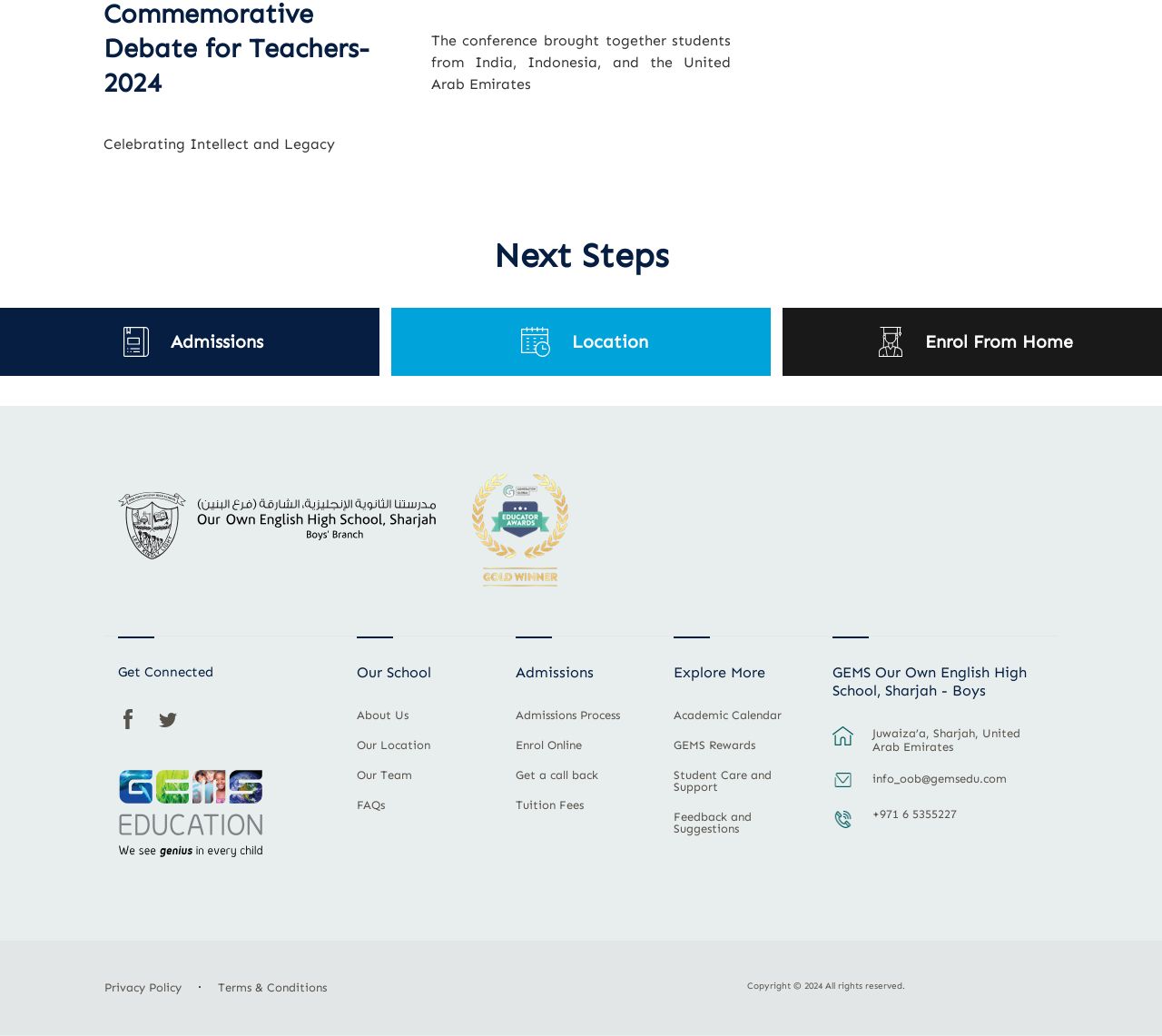Identify the bounding box coordinates for the UI element described as follows: "Enrol Online". Ensure the coordinates are four float numbers between 0 and 1, formatted as [left, top, right, bottom].

[0.443, 0.713, 0.557, 0.742]